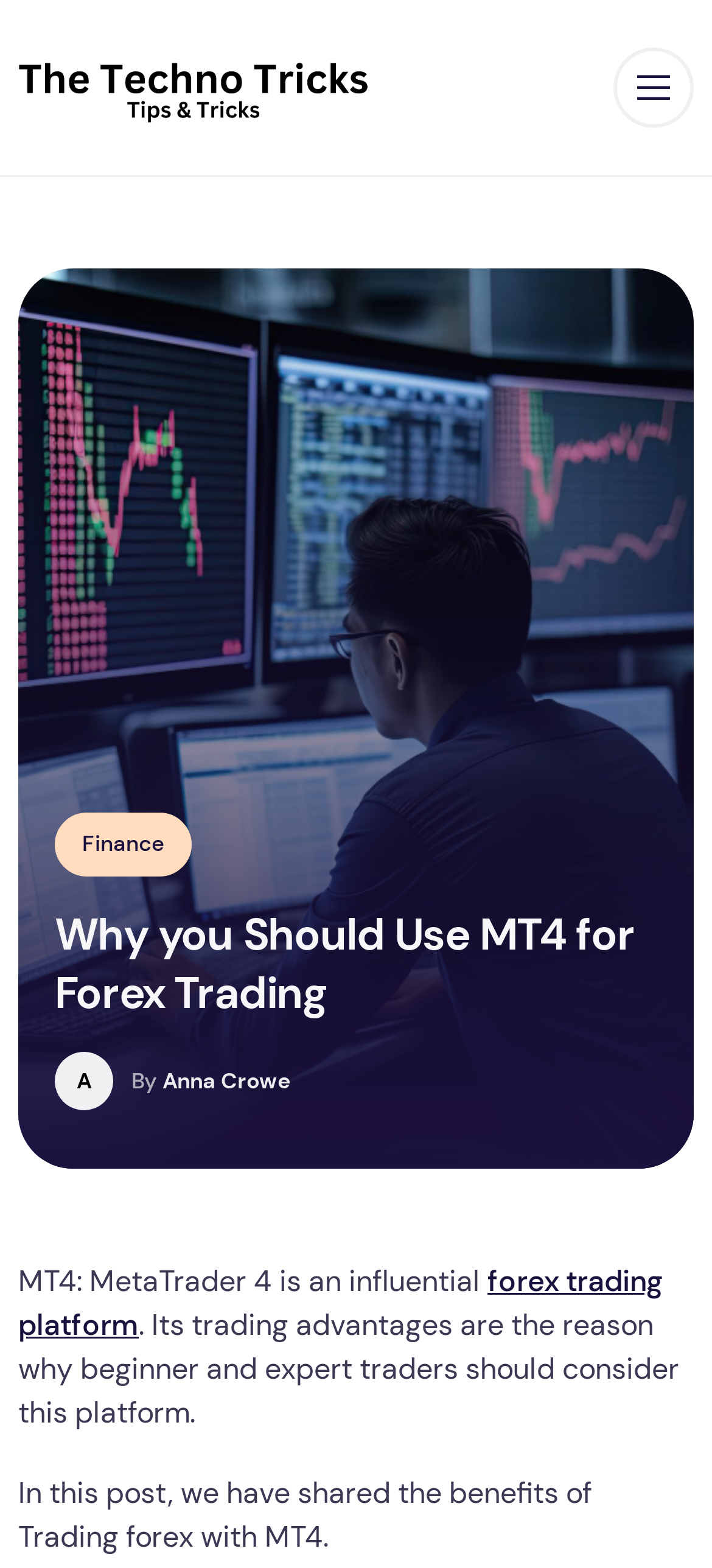Given the element description: "By Anna Crowe", predict the bounding box coordinates of the UI element it refers to, using four float numbers between 0 and 1, i.e., [left, top, right, bottom].

[0.185, 0.68, 0.408, 0.699]